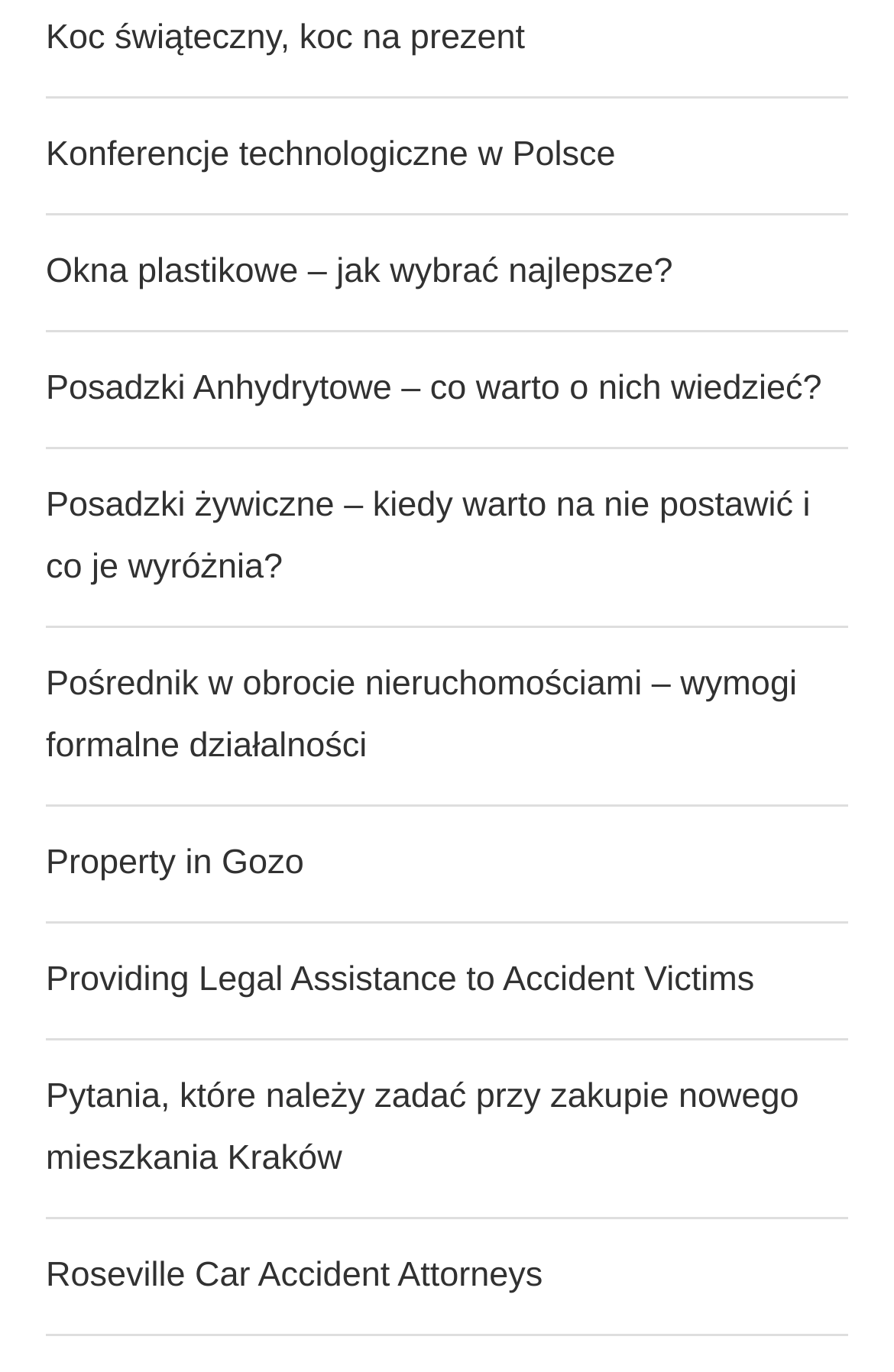Please determine the bounding box coordinates of the area that needs to be clicked to complete this task: 'Explore property options in Gozo'. The coordinates must be four float numbers between 0 and 1, formatted as [left, top, right, bottom].

[0.051, 0.614, 0.34, 0.642]